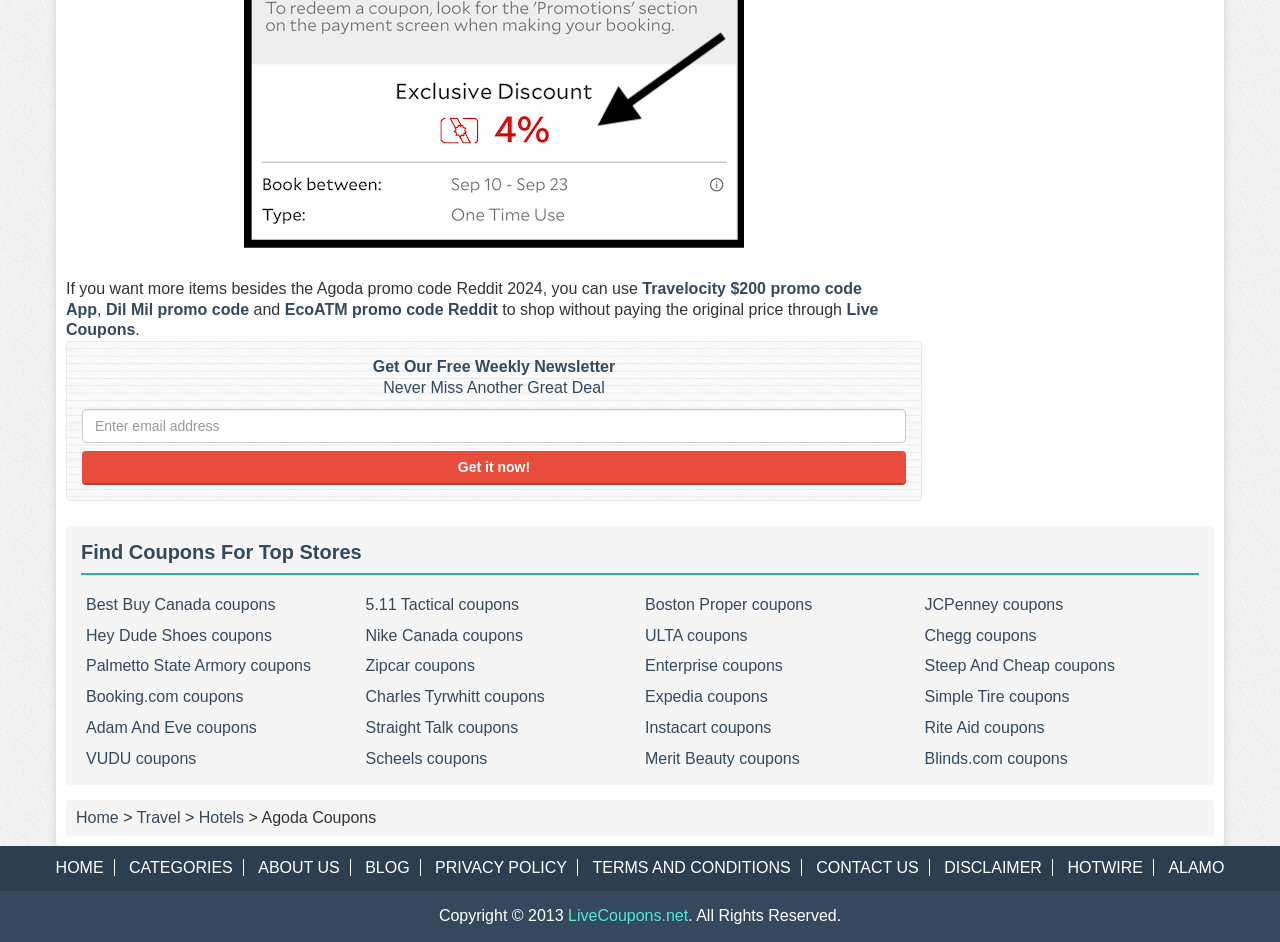Please provide the bounding box coordinates for the element that needs to be clicked to perform the instruction: "Find coupons for Best Buy Canada". The coordinates must consist of four float numbers between 0 and 1, formatted as [left, top, right, bottom].

[0.067, 0.632, 0.215, 0.651]